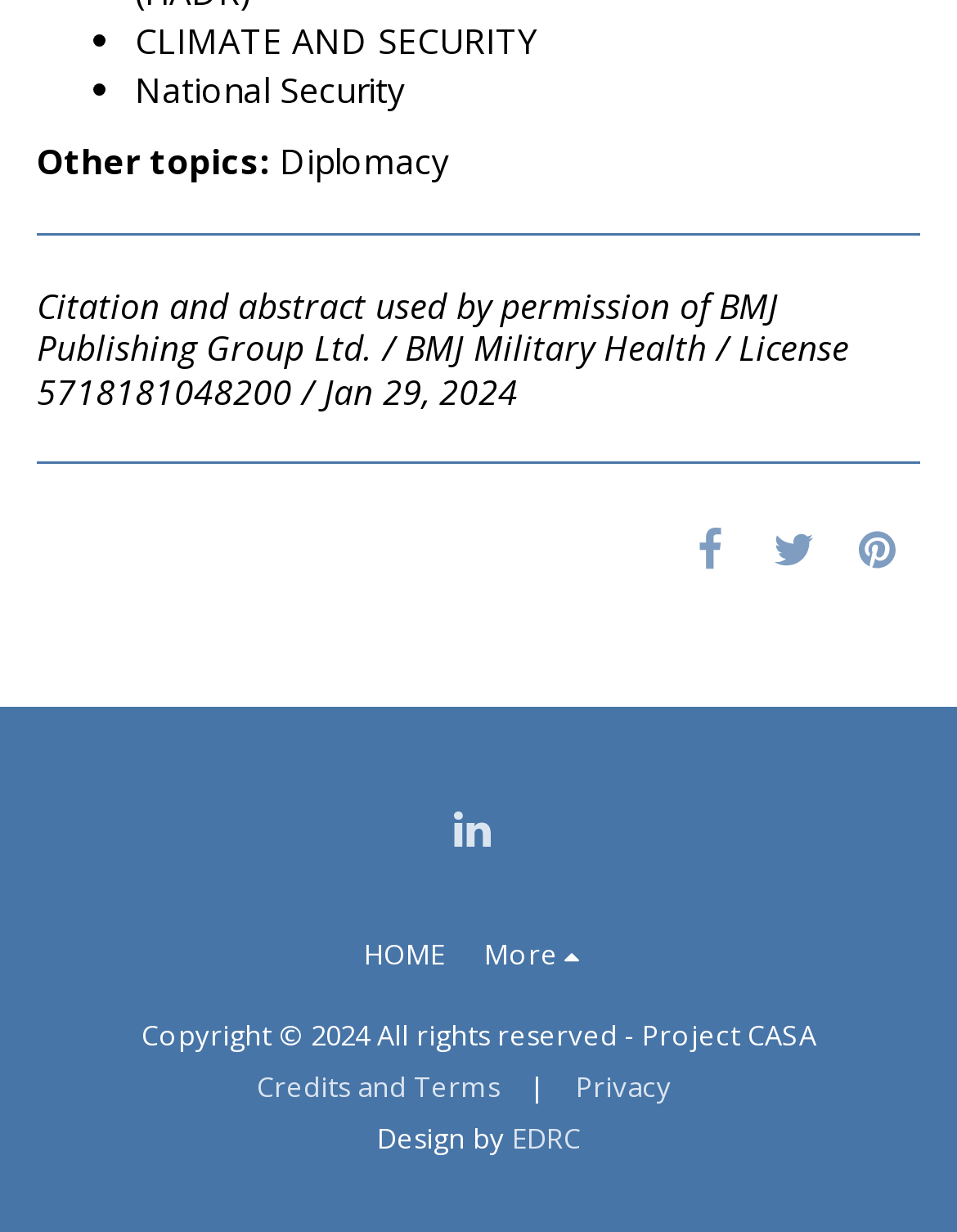Find the bounding box coordinates of the element you need to click on to perform this action: 'Click on Credits and Terms'. The coordinates should be represented by four float values between 0 and 1, in the format [left, top, right, bottom].

[0.268, 0.866, 0.522, 0.895]